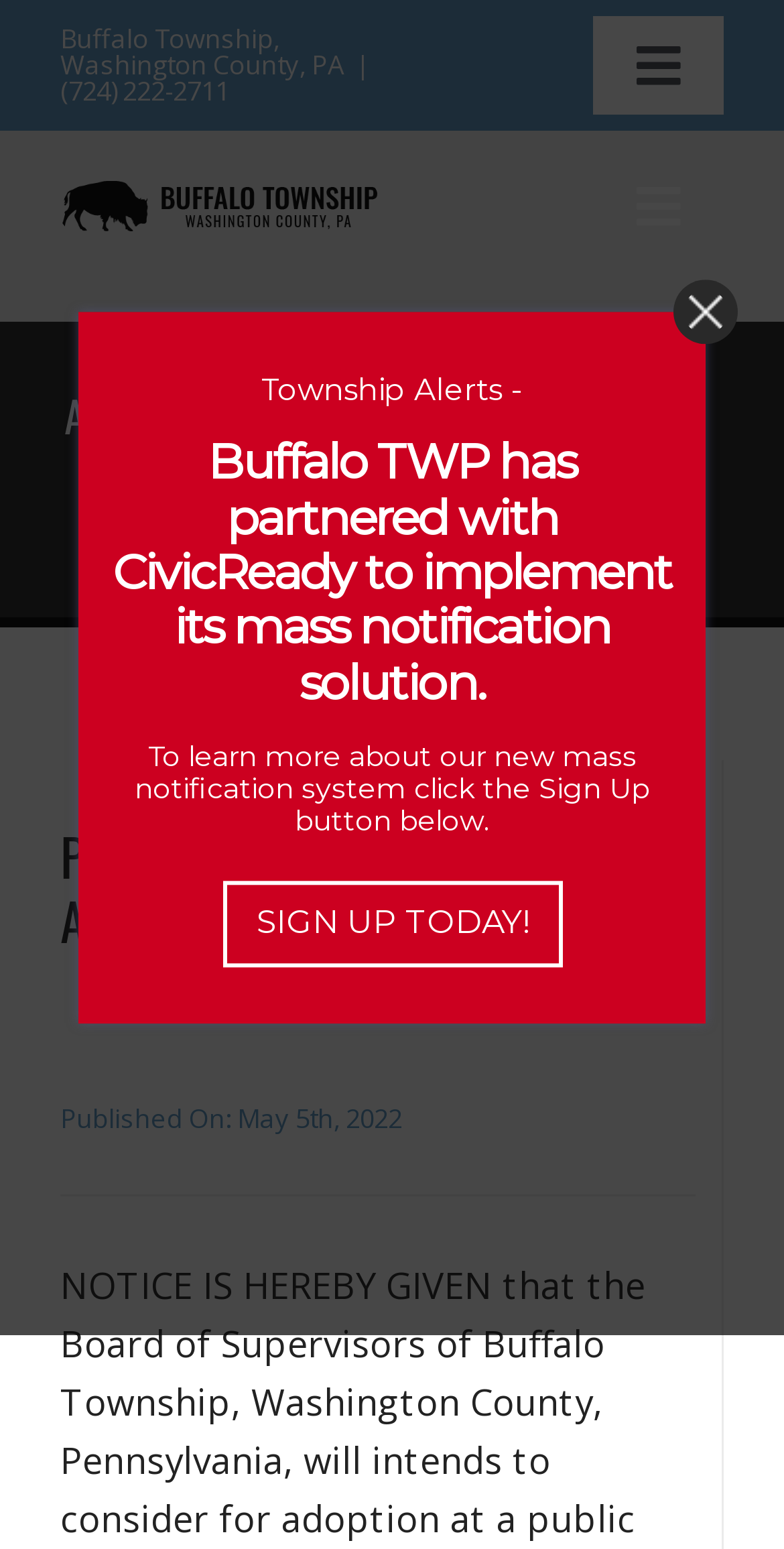Give a complete and precise description of the webpage's appearance.

The webpage appears to be the official website of Buffalo Township, Washington County, Pennsylvania. At the top left corner, there is a logo of Buffalo Township, accompanied by a link to the township's logo and a static text displaying the township's name, county, and phone number.

To the right of the logo, there are two navigation menus: Top Menu and Main Menu. Each menu has a toggle button to expand or collapse the menu items.

Below the navigation menus, there is a heading titled "Announcements". Under this heading, there is a prominent heading "PROPOSED ORD. NO. 74 AMENDMENT" which seems to be the main content of the page. This heading is followed by a static text indicating the publication date of May 5th, 2022.

On the right side of the page, there is a section titled "Township Alerts" with a static text and a heading that announces the township's partnership with CivicReady for its mass notification solution. Below this heading, there is a static text encouraging users to sign up for the new mass notification system, accompanied by a "SIGN UP TODAY!" button.

At the bottom right corner of the page, there is a small image of a close link.